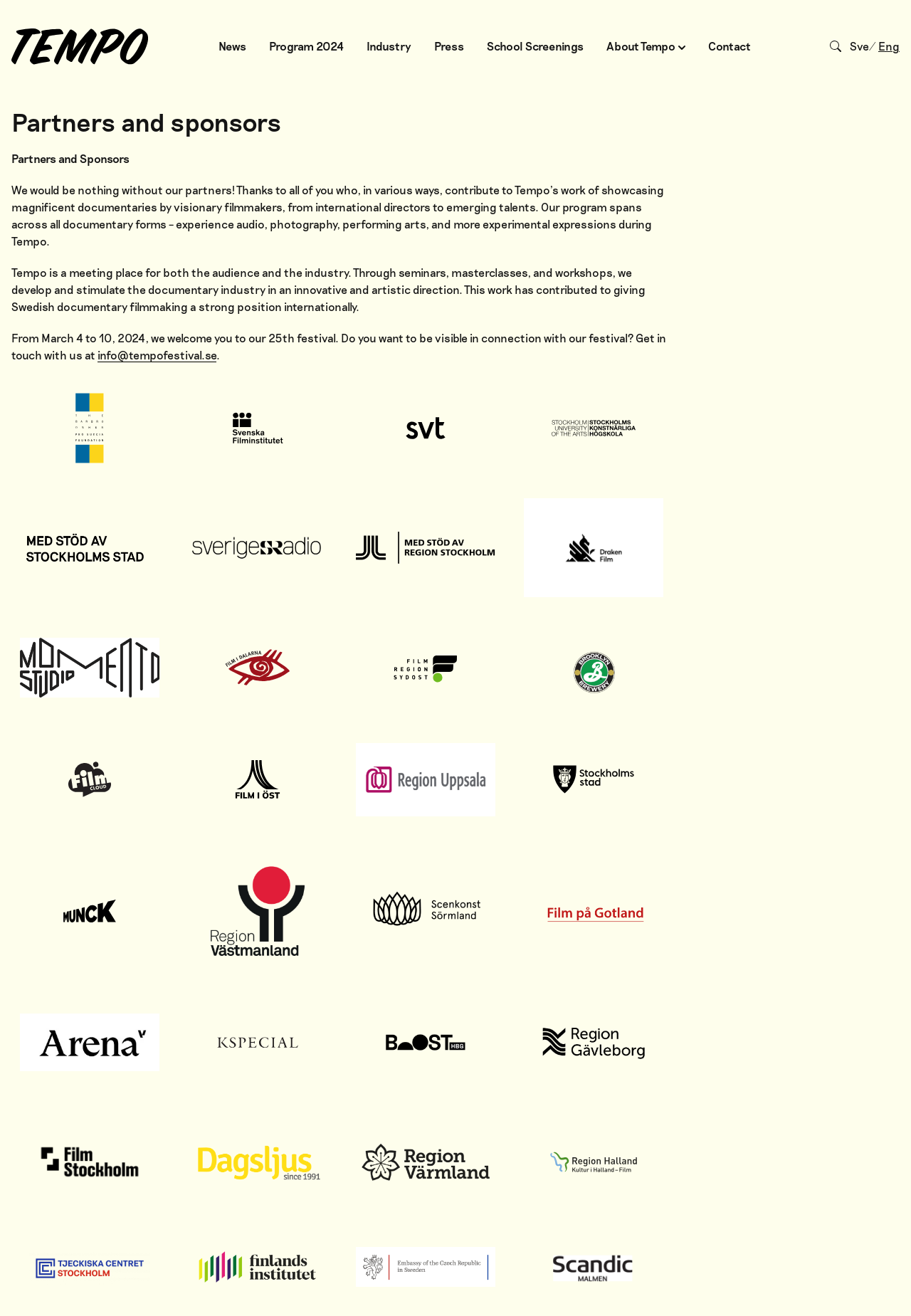Based on the image, provide a detailed response to the question:
What is the purpose of the festival?

I found this answer by reading the static text 'We would be nothing without our partners! Thanks to all of you who, in various ways, contribute to Tempo’s work of showcasing magnificent documentaries by visionary filmmakers...' which explains the purpose of the festival.